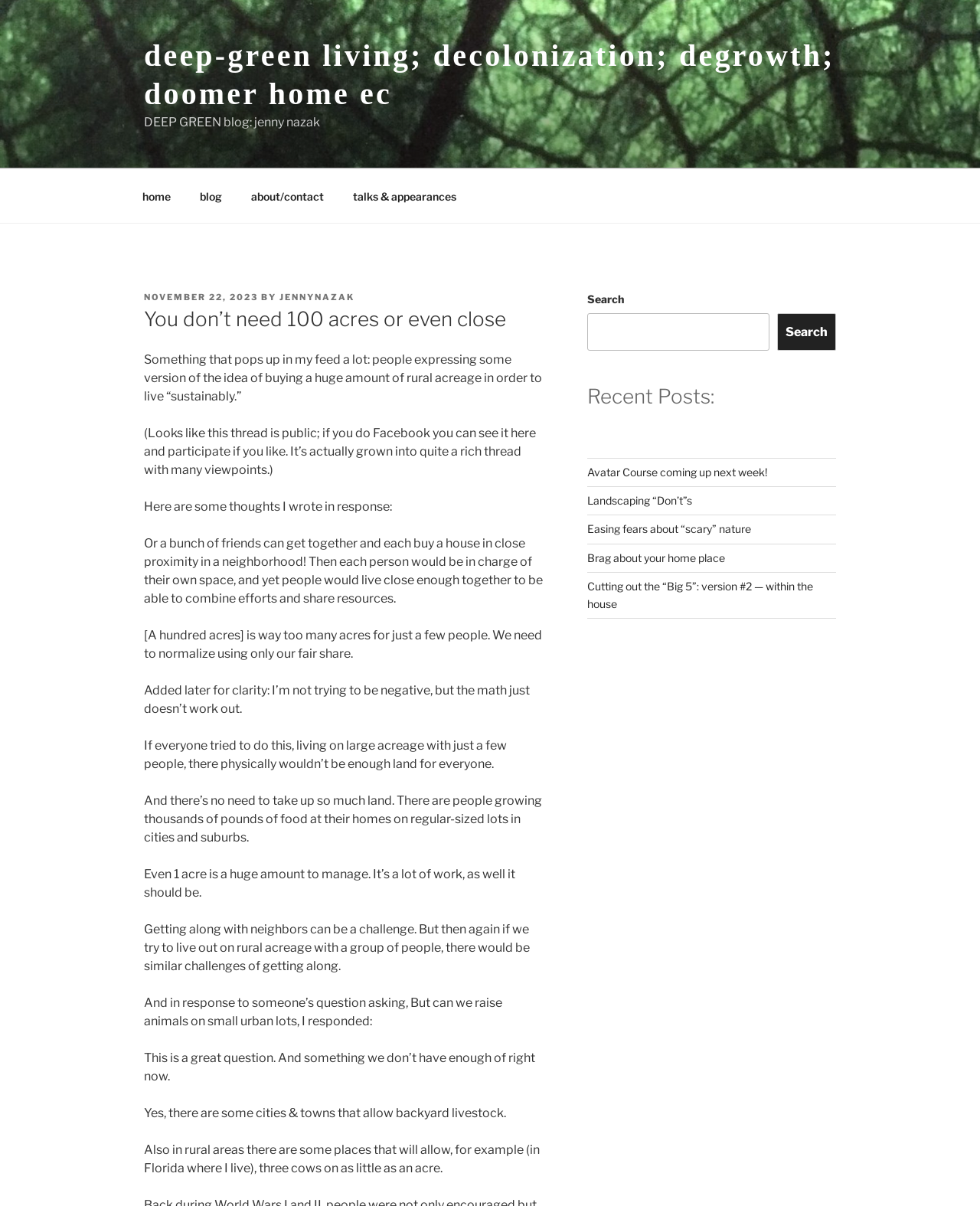Determine the bounding box coordinates of the element that should be clicked to execute the following command: "Read the recent post 'Avatar Course coming up next week!'".

[0.599, 0.386, 0.782, 0.397]